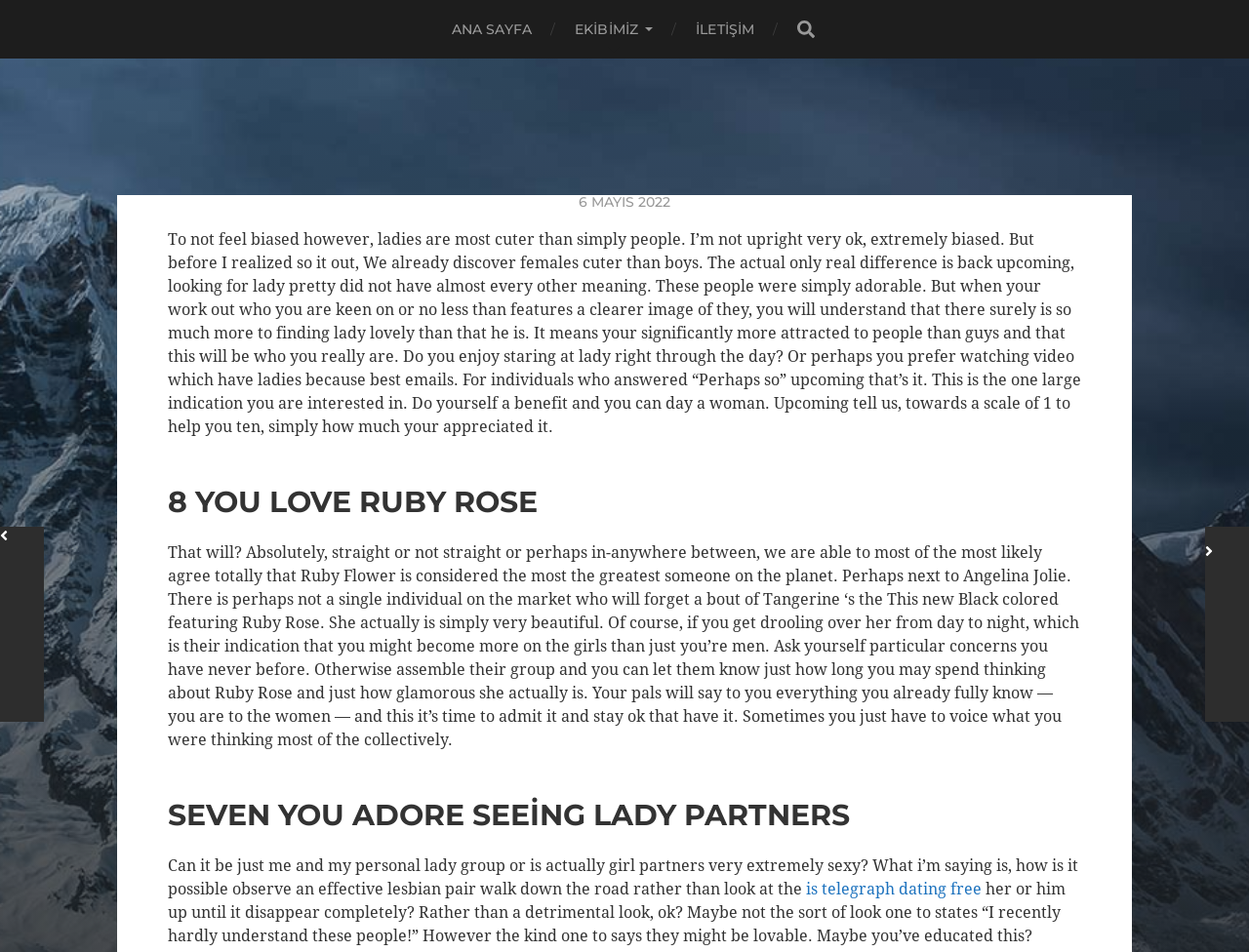Please respond to the question using a single word or phrase:
How many headings are on this webpage?

3